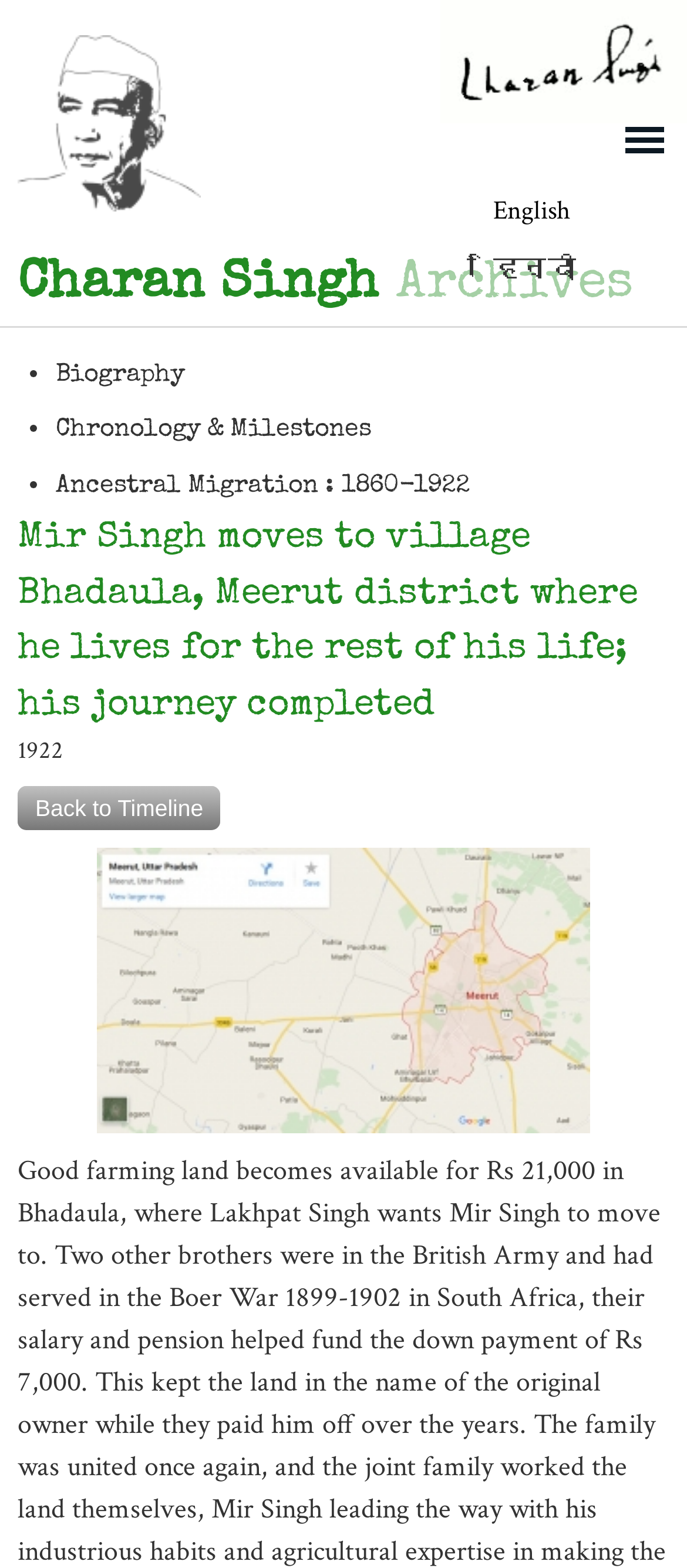Determine the bounding box coordinates of the section to be clicked to follow the instruction: "Click the link to read biography". The coordinates should be given as four float numbers between 0 and 1, formatted as [left, top, right, bottom].

[0.081, 0.232, 0.268, 0.247]